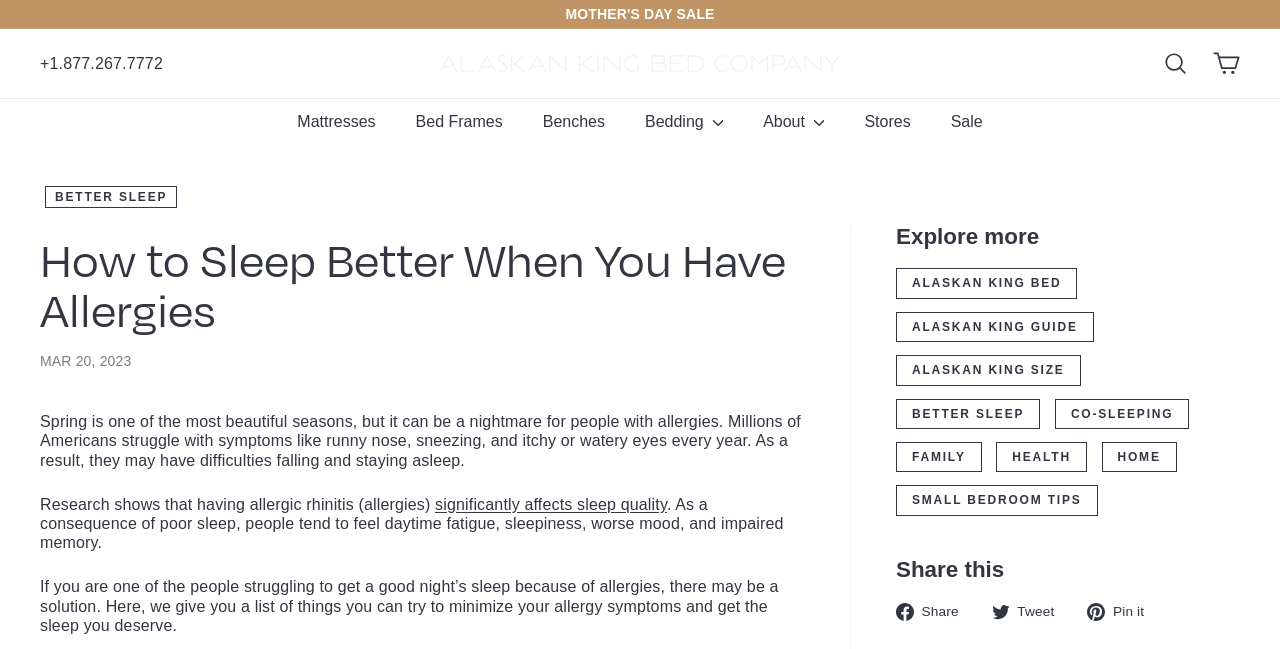Identify and provide the text of the main header on the webpage.

How to Sleep Better When You Have Allergies